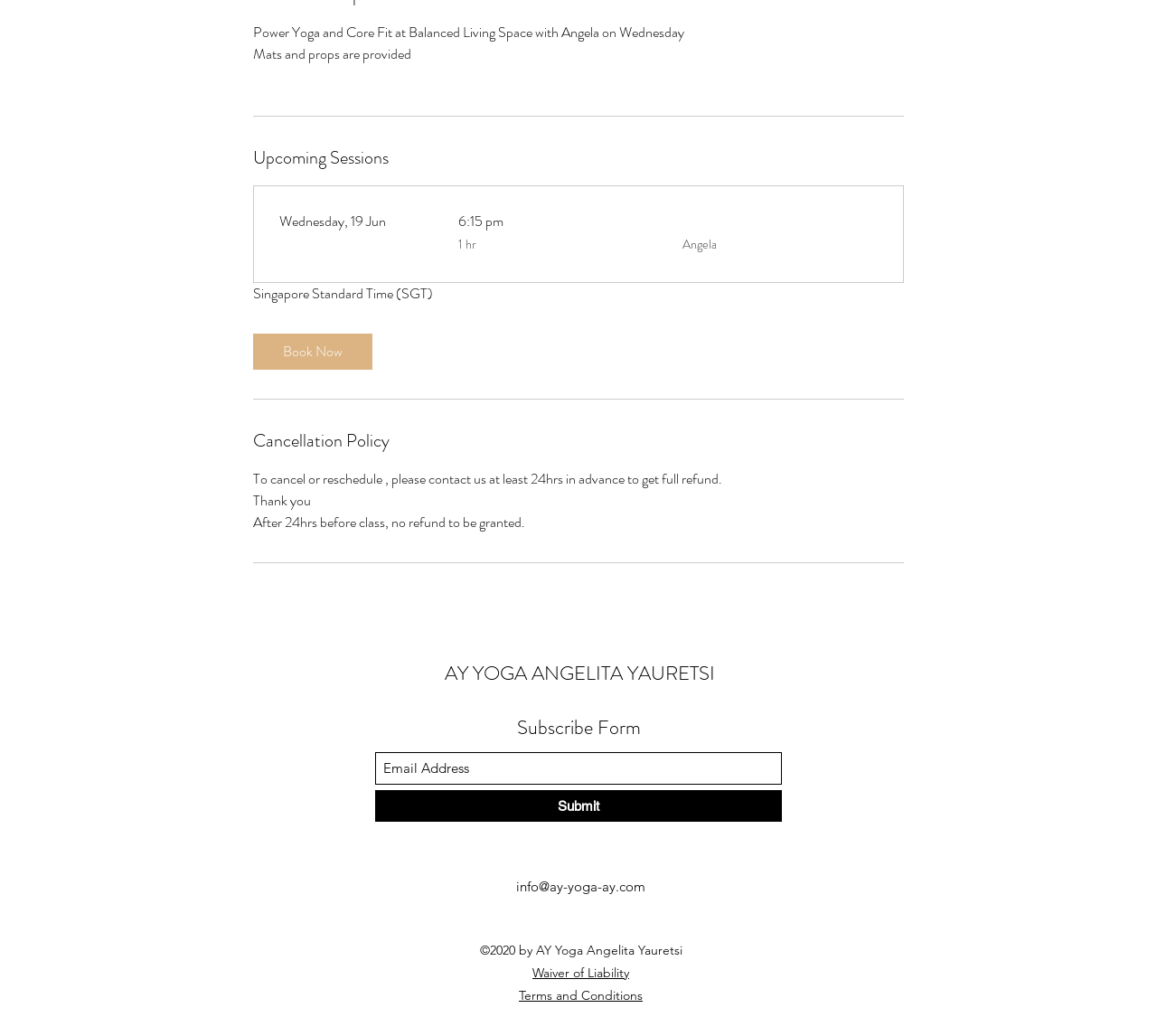Bounding box coordinates are specified in the format (top-left x, top-left y, bottom-right x, bottom-right y). All values are floating point numbers bounded between 0 and 1. Please provide the bounding box coordinate of the region this sentence describes: AY YOGA ANGELITA YAURETSI

[0.384, 0.636, 0.621, 0.663]